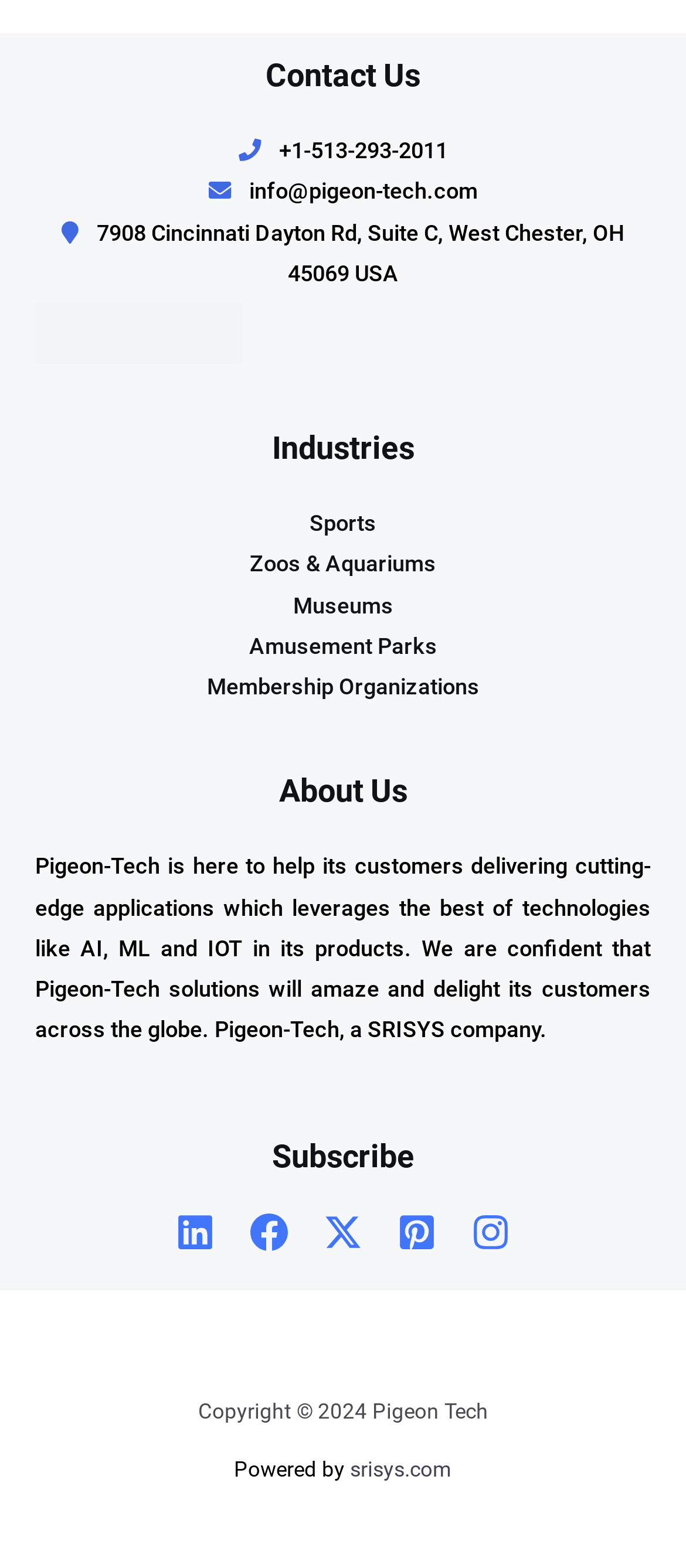Show me the bounding box coordinates of the clickable region to achieve the task as per the instruction: "Get it on Google Play".

[0.051, 0.193, 0.354, 0.232]